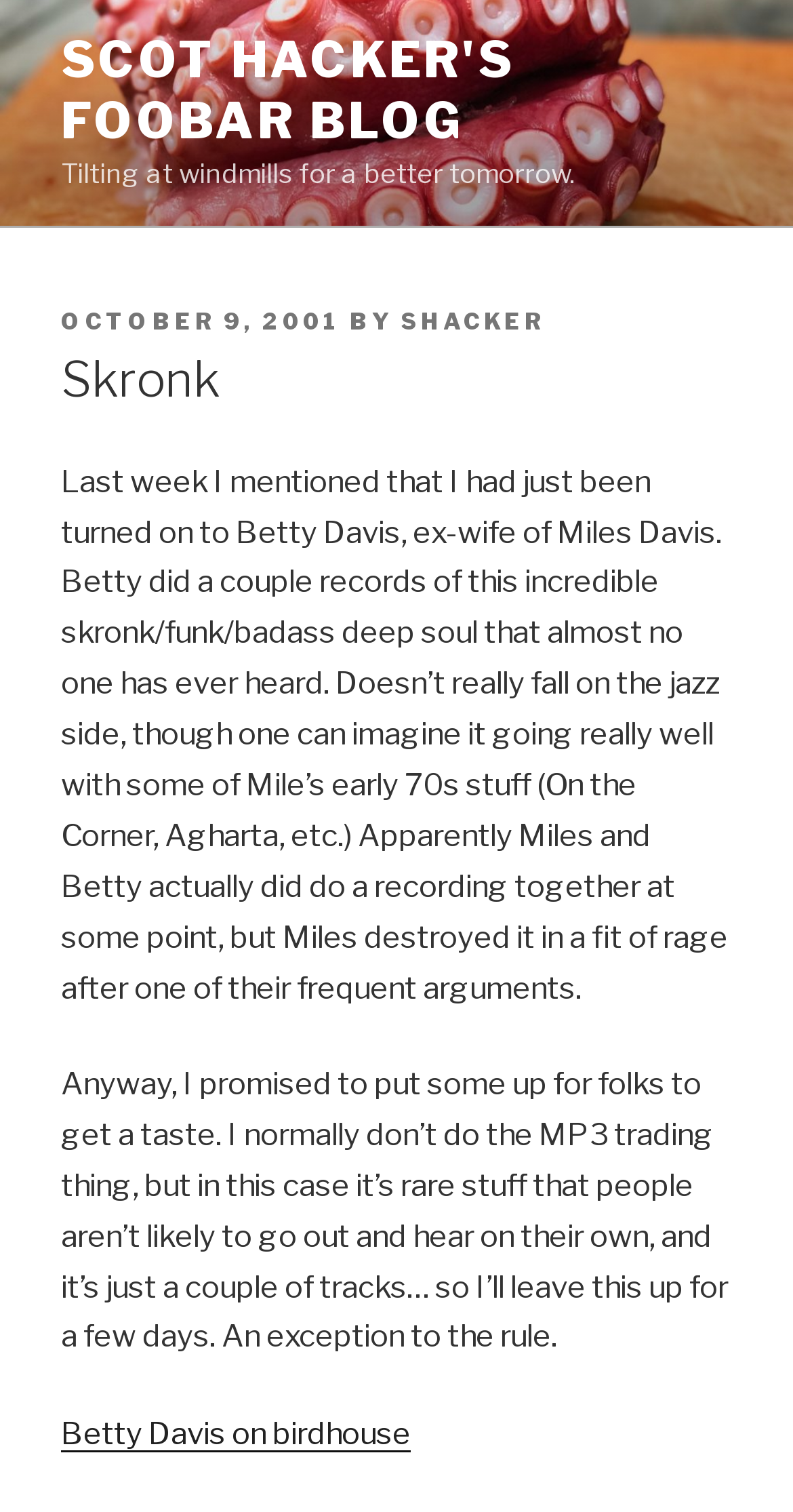Who is the author of the post?
Give a single word or phrase answer based on the content of the image.

SHACKER